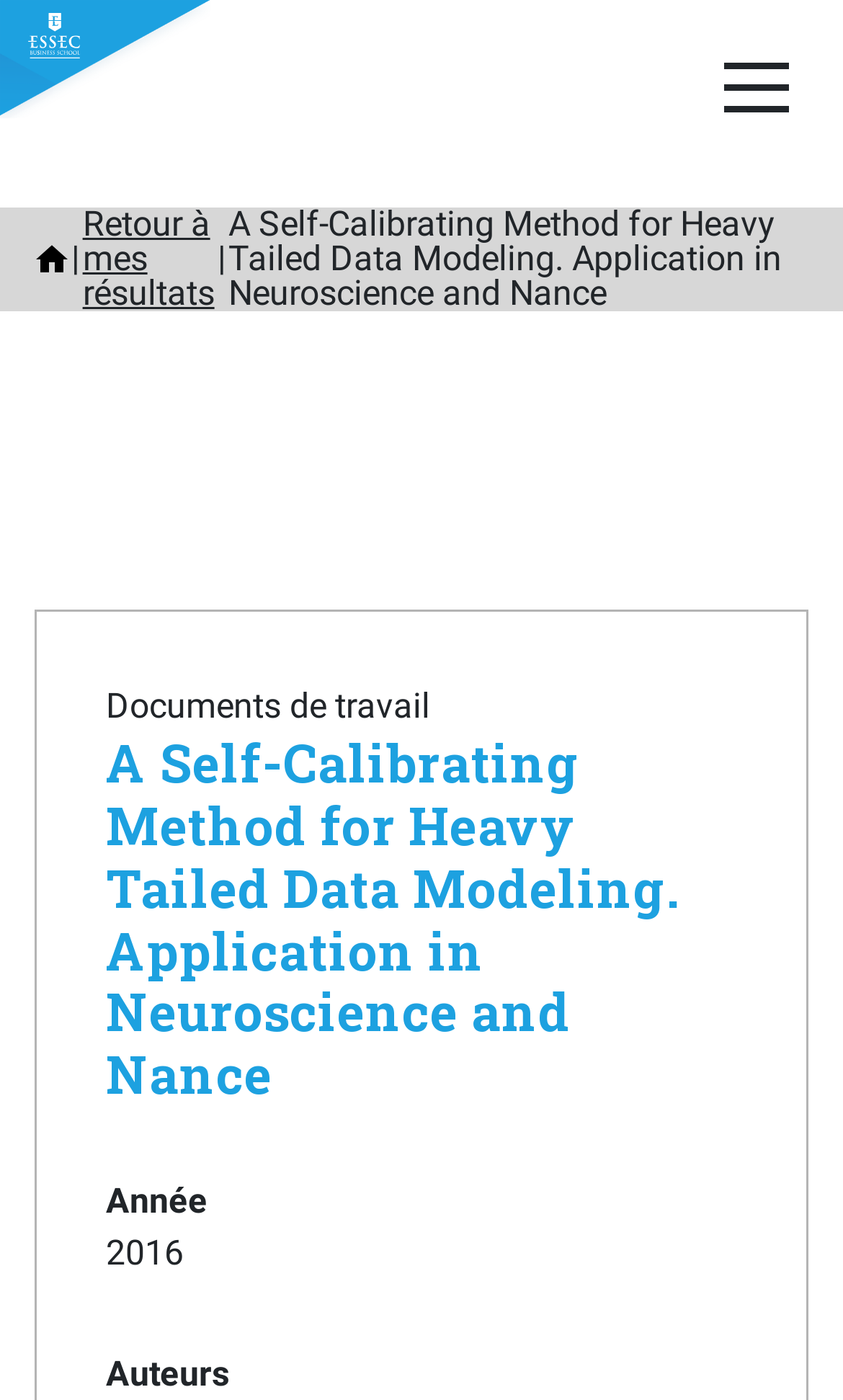Examine the image carefully and respond to the question with a detailed answer: 
What is the year of publication?

I found the year of publication by looking at the StaticText element with the text '2016' which is located at [0.126, 0.88, 0.218, 0.909]. This text is likely to be the year of publication.